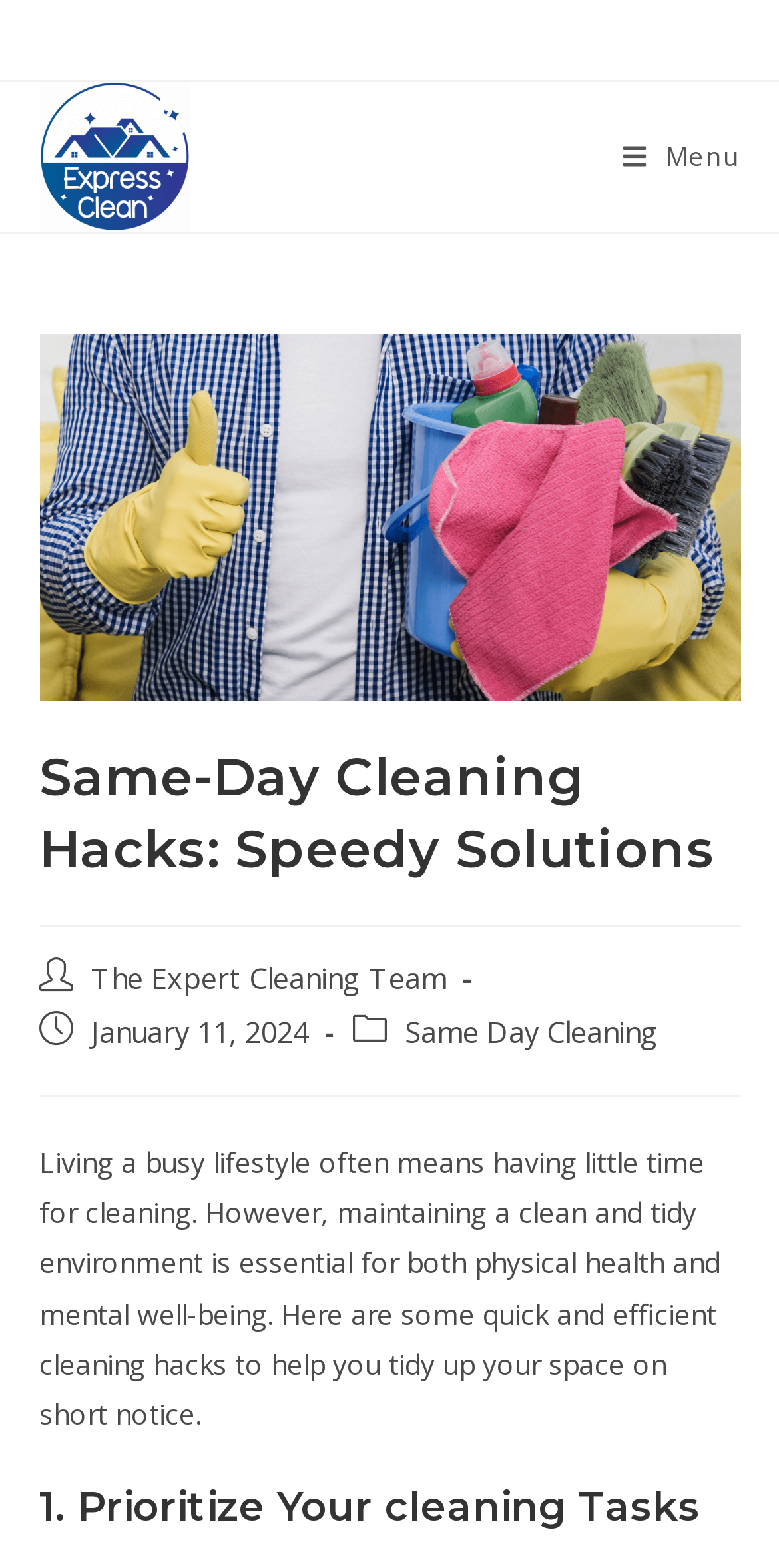What is the importance of maintaining a clean environment?
Please provide a single word or phrase answer based on the image.

Physical and mental well-being